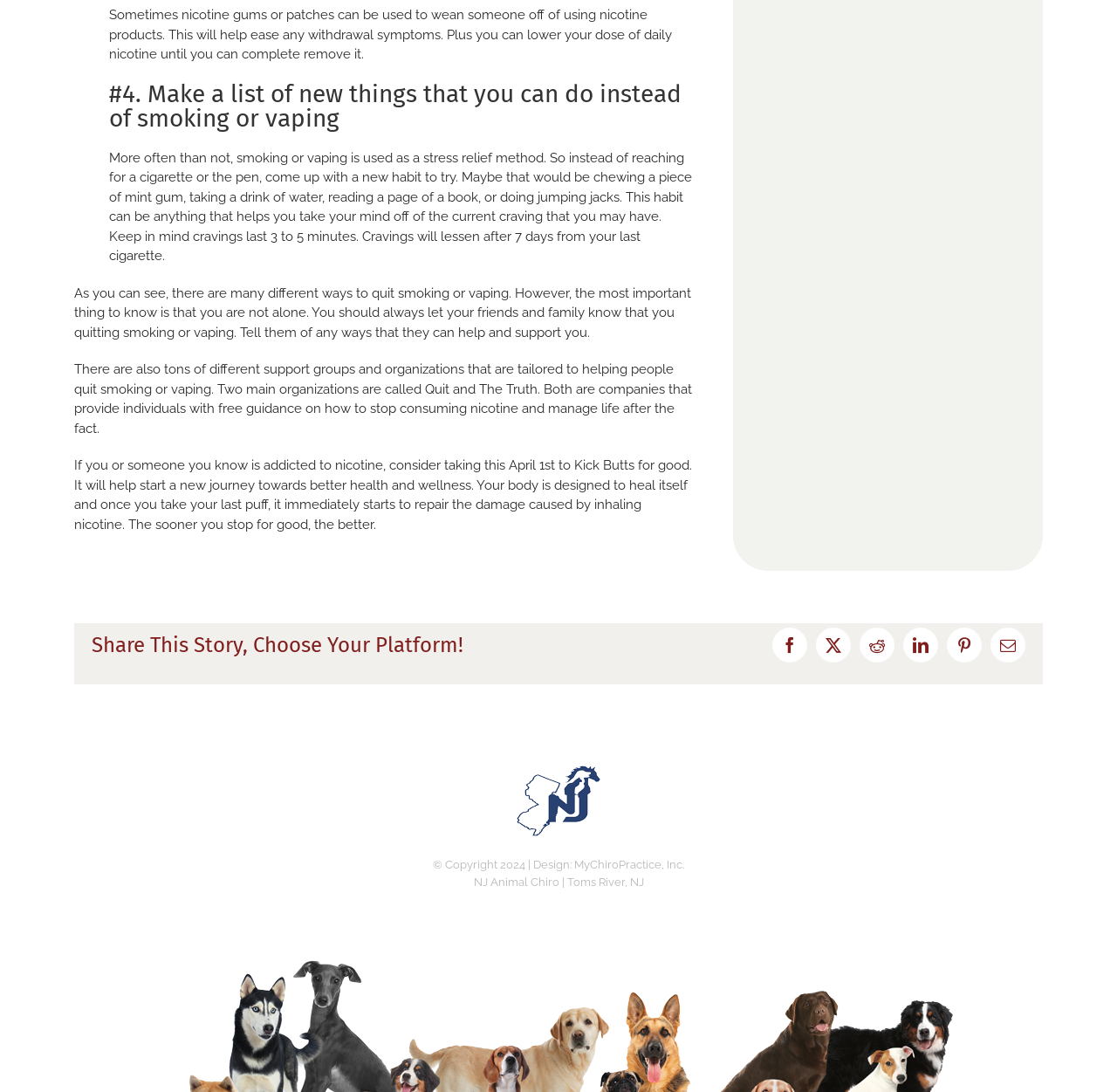Extract the bounding box for the UI element that matches this description: "title="Witnessing a Pregnant Whitetail Doe"".

None